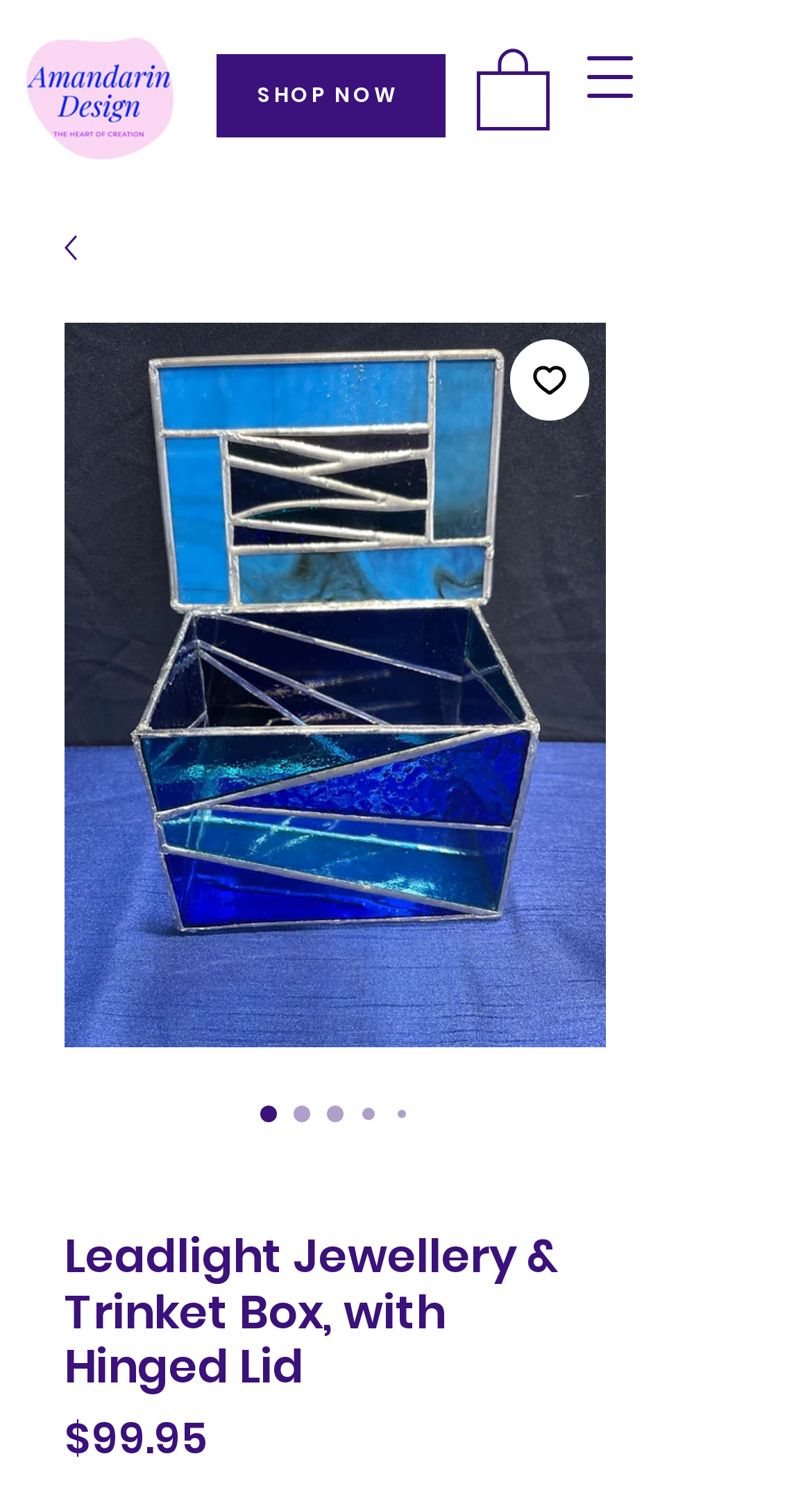Construct a comprehensive description capturing every detail on the webpage.

This webpage is about a leadlight jewellery and trinket box with a hinged lid, designed by Amandarin Designs. At the top left corner, there is a small image of the product, which is a vibrant and colorful leadlight box. Below this image, there is a "SHOP NOW" link. To the right of the "SHOP NOW" link, there is another small image. 

On the top right corner, there is a navigation menu button that can be opened to reveal a dropdown menu. The menu contains an image of the product and several radio buttons with the same label "Leadlight Jewellery & Trinket Box, with Hinged Lid", but only one of them is checked. 

Below the navigation menu, there is a large image of the product, showcasing its design and features. To the right of the large image, there is an "Add to Wishlist" button with a small image next to it. 

At the bottom of the page, there is a heading that reads "Leadlight Jewellery & Trinket Box, with Hinged Lid", followed by the price of the product, which is $99.95, and a label that says "Price".